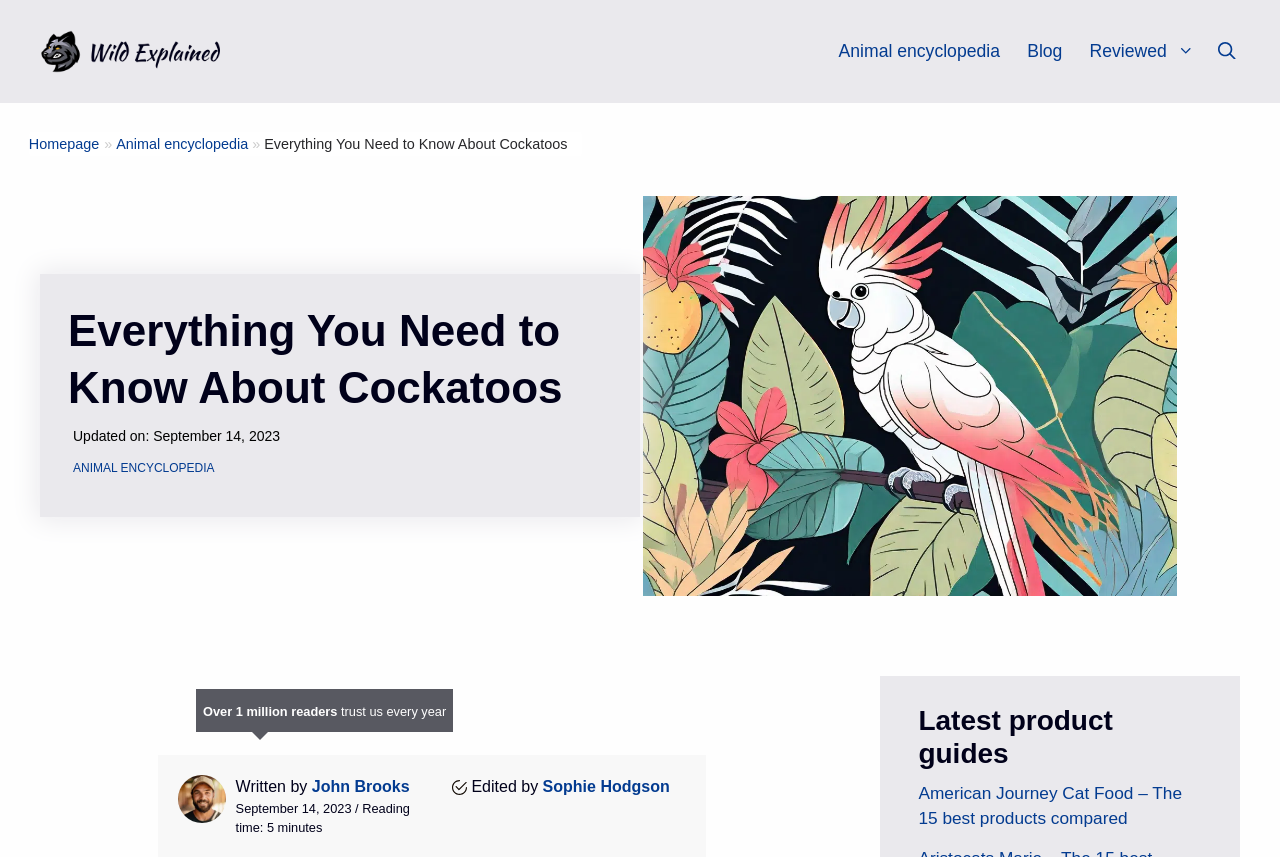Please identify the bounding box coordinates of the region to click in order to complete the given instruction: "read about Animal encyclopedia". The coordinates should be four float numbers between 0 and 1, i.e., [left, top, right, bottom].

[0.652, 0.023, 0.784, 0.097]